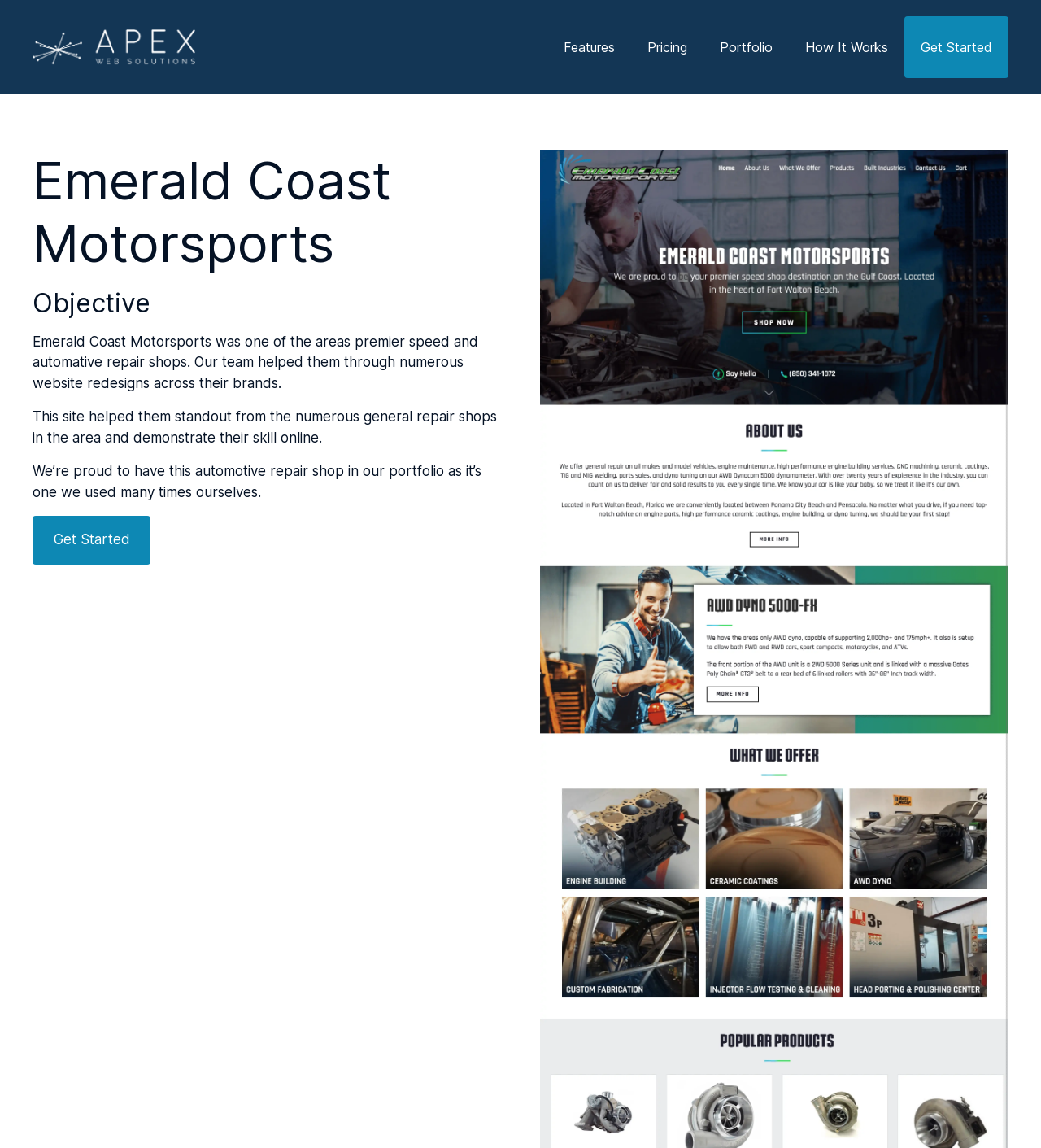How many links are in the primary navigation?
Using the image, provide a detailed and thorough answer to the question.

I counted the number of link elements within the navigation element with the description 'Primary', which are 'Features', 'Pricing', 'Portfolio', 'How It Works', and 'Get Started', totaling 5 links.